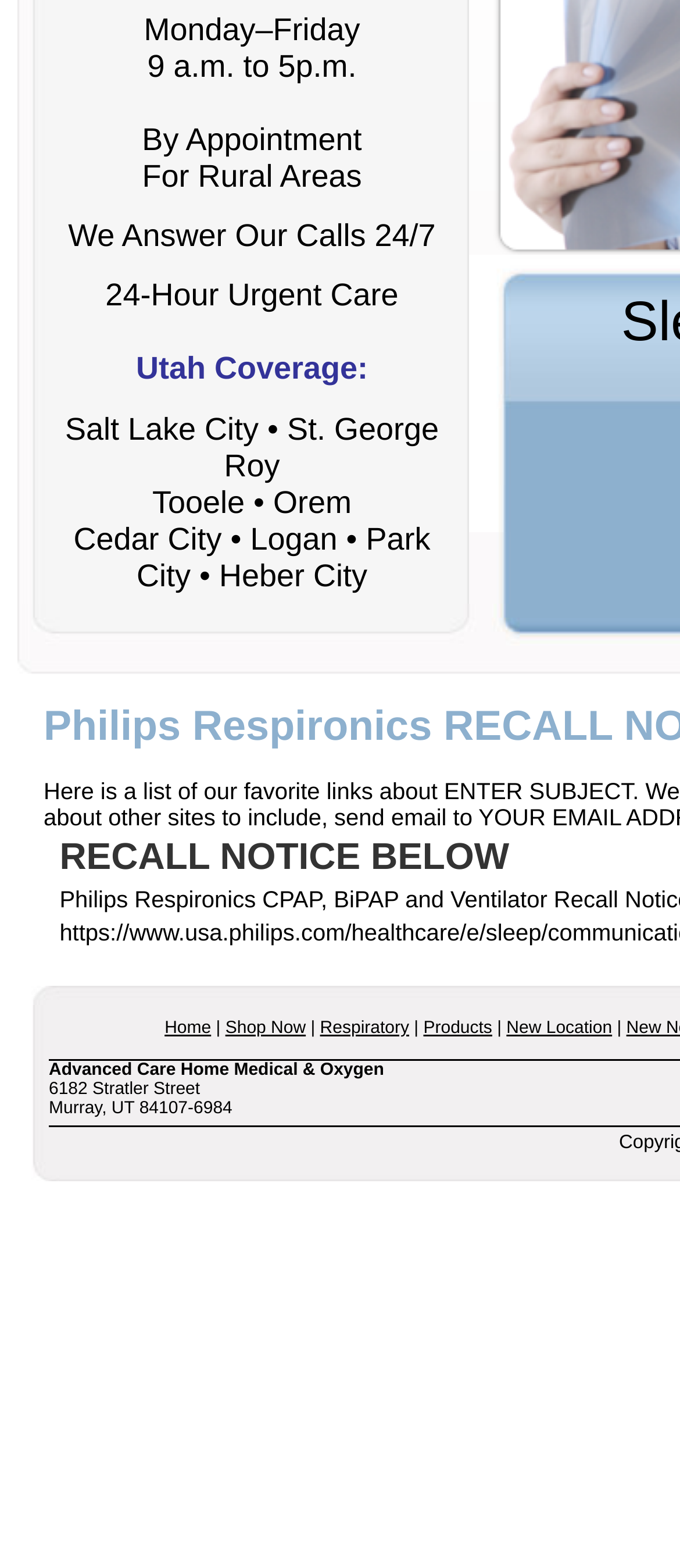Please find the bounding box for the UI component described as follows: "Home".

[0.242, 0.649, 0.31, 0.662]